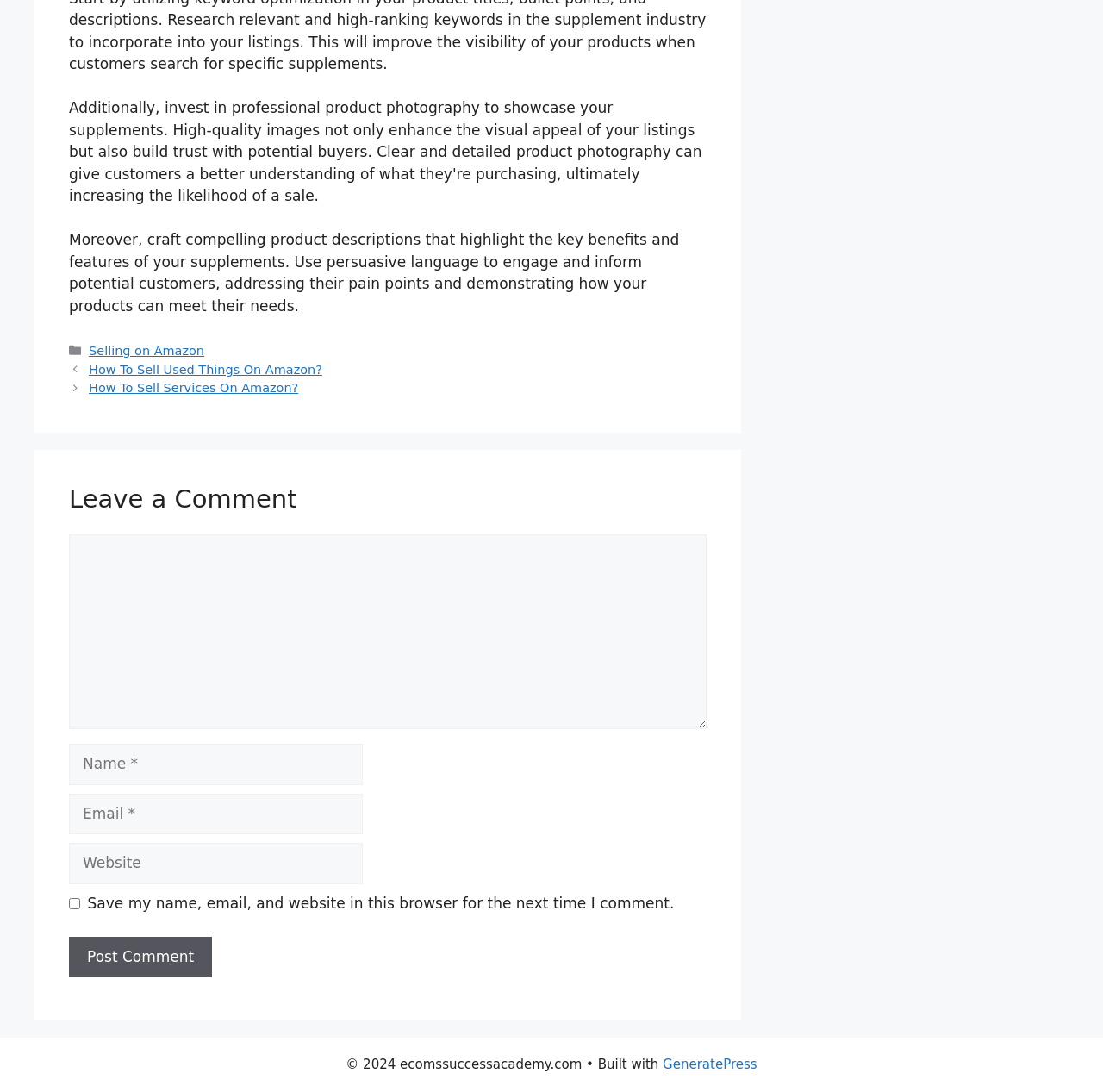Given the element description, predict the bounding box coordinates in the format (top-left x, top-left y, bottom-right x, bottom-right y). Make sure all values are between 0 and 1. Here is the element description: VAEFF Selections

None